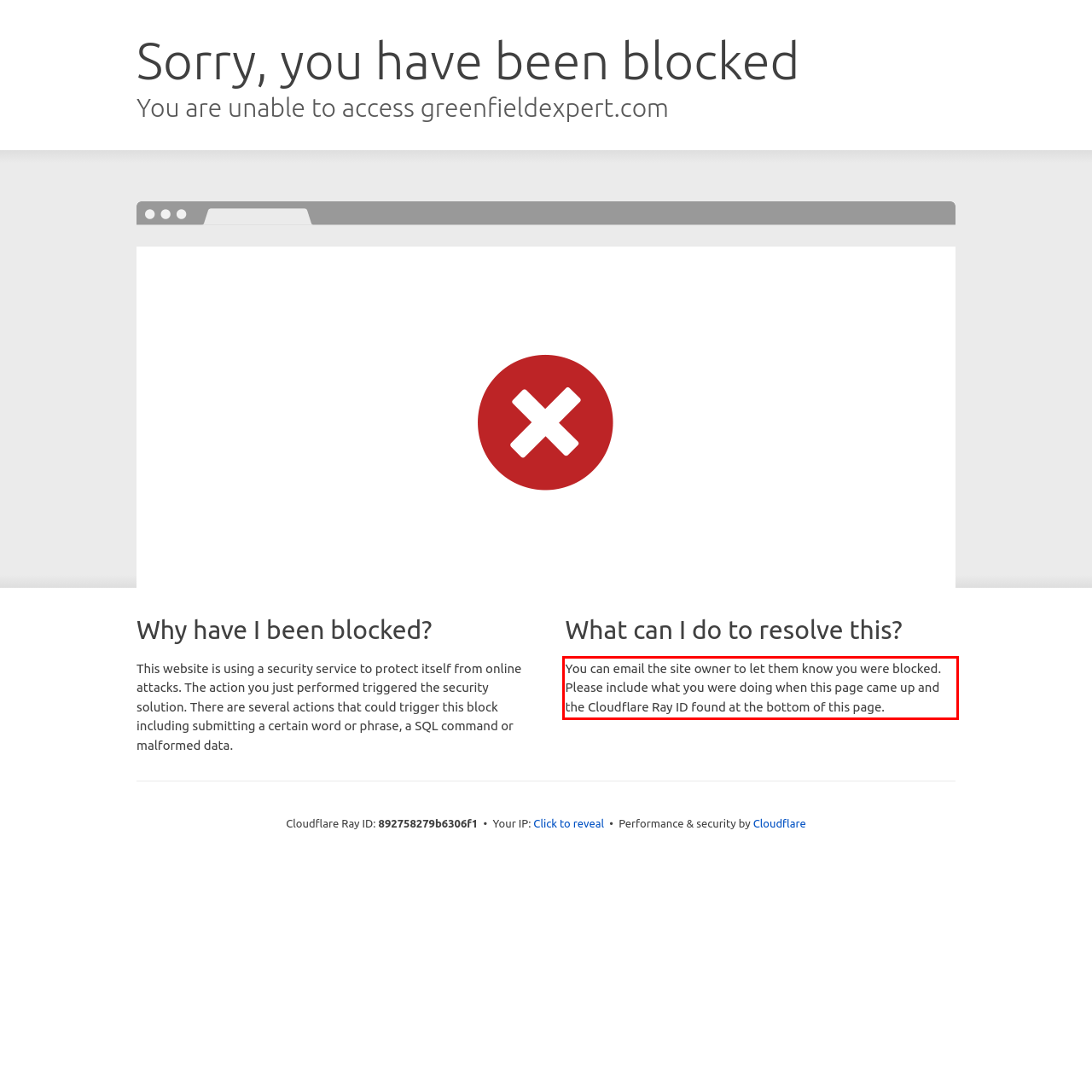You are provided with a screenshot of a webpage that includes a UI element enclosed in a red rectangle. Extract the text content inside this red rectangle.

You can email the site owner to let them know you were blocked. Please include what you were doing when this page came up and the Cloudflare Ray ID found at the bottom of this page.